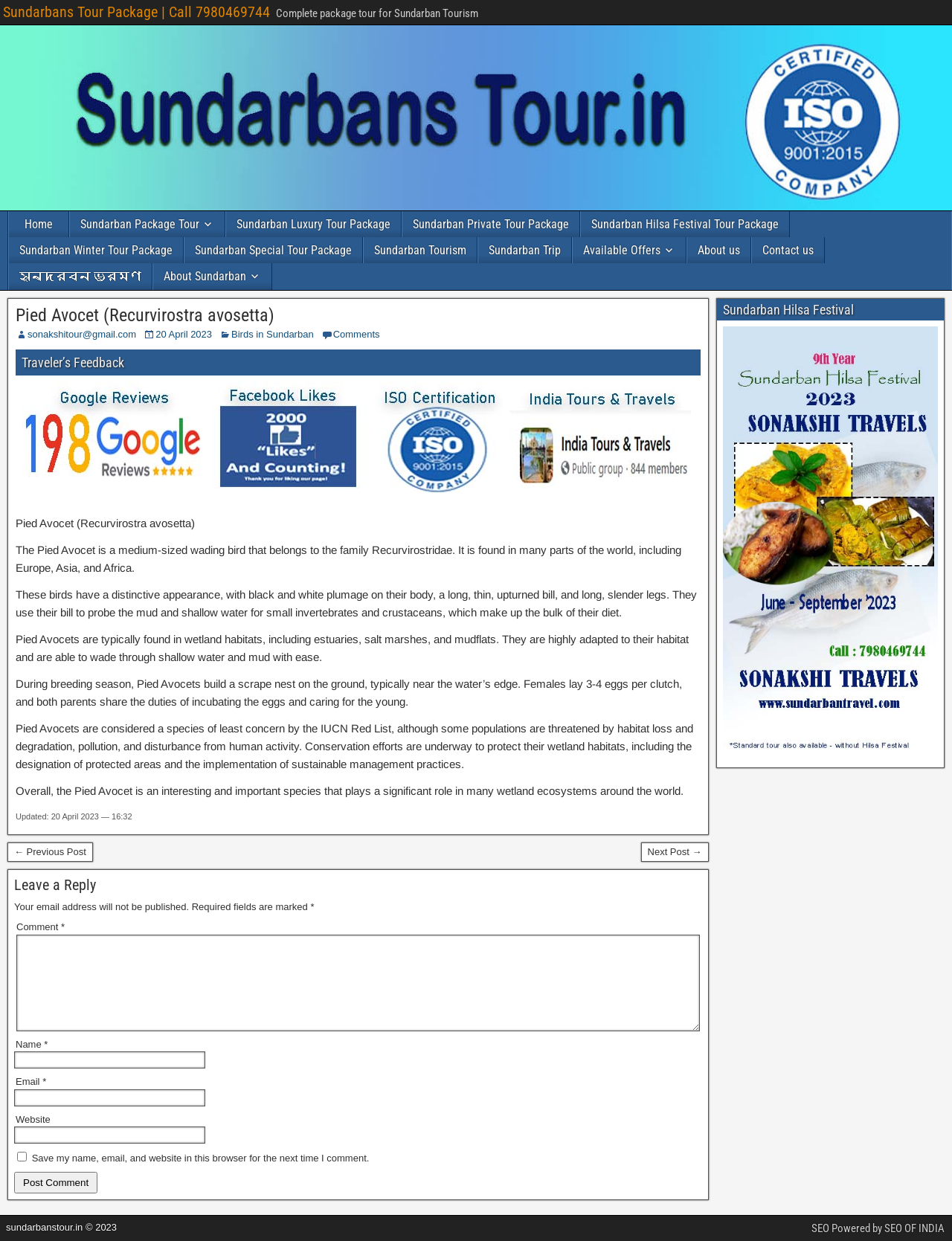Utilize the information from the image to answer the question in detail:
What is the purpose of the long, thin, upturned bill of the Pied Avocet?

The webpage states that the Pied Avocet uses its bill to probe the mud and shallow water for small invertebrates and crustaceans, which make up the bulk of its diet. This suggests that the long, thin, upturned bill is an adaptation for foraging in its habitat.